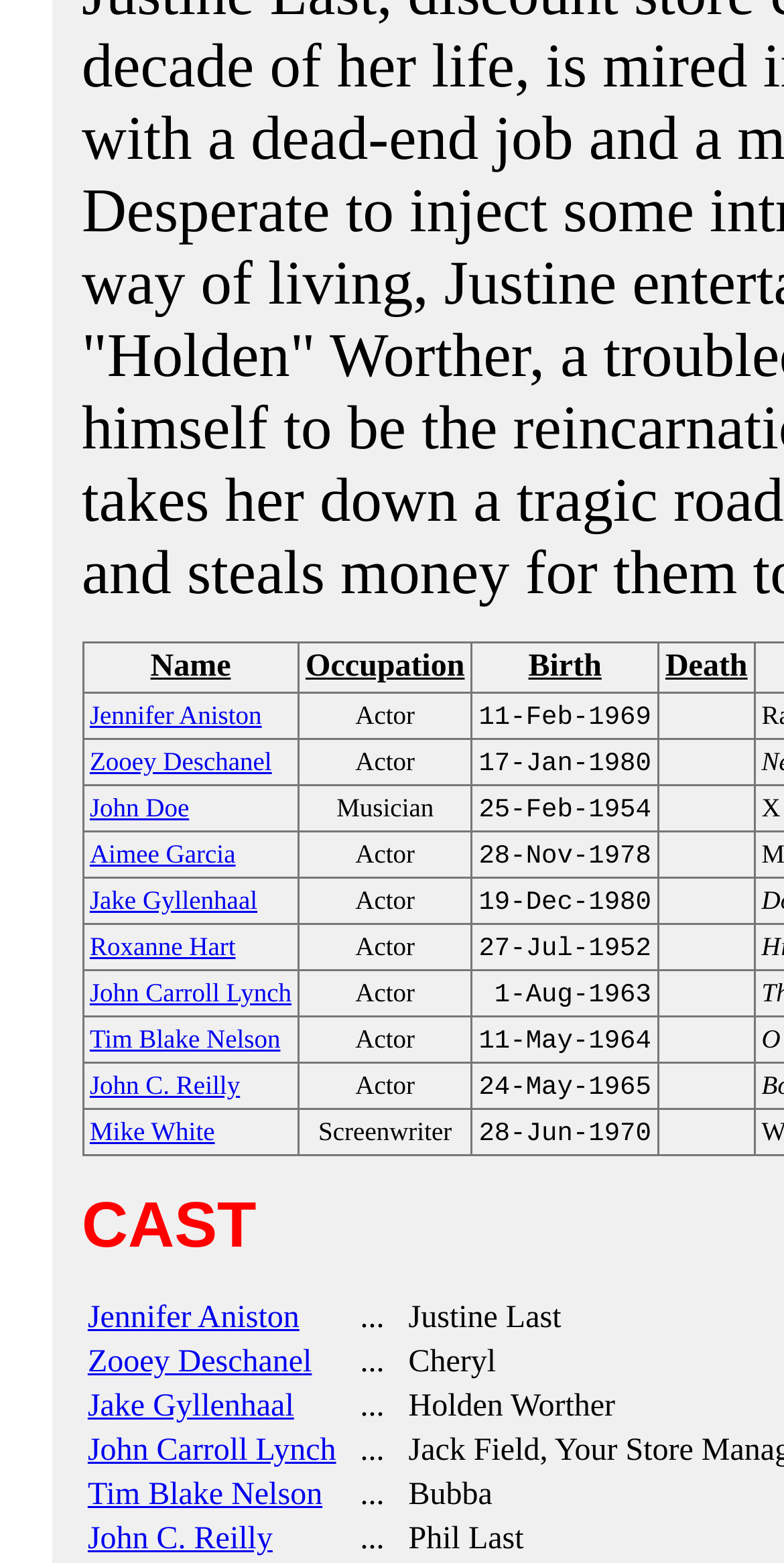Respond to the following query with just one word or a short phrase: 
How many columns are in the table?

4